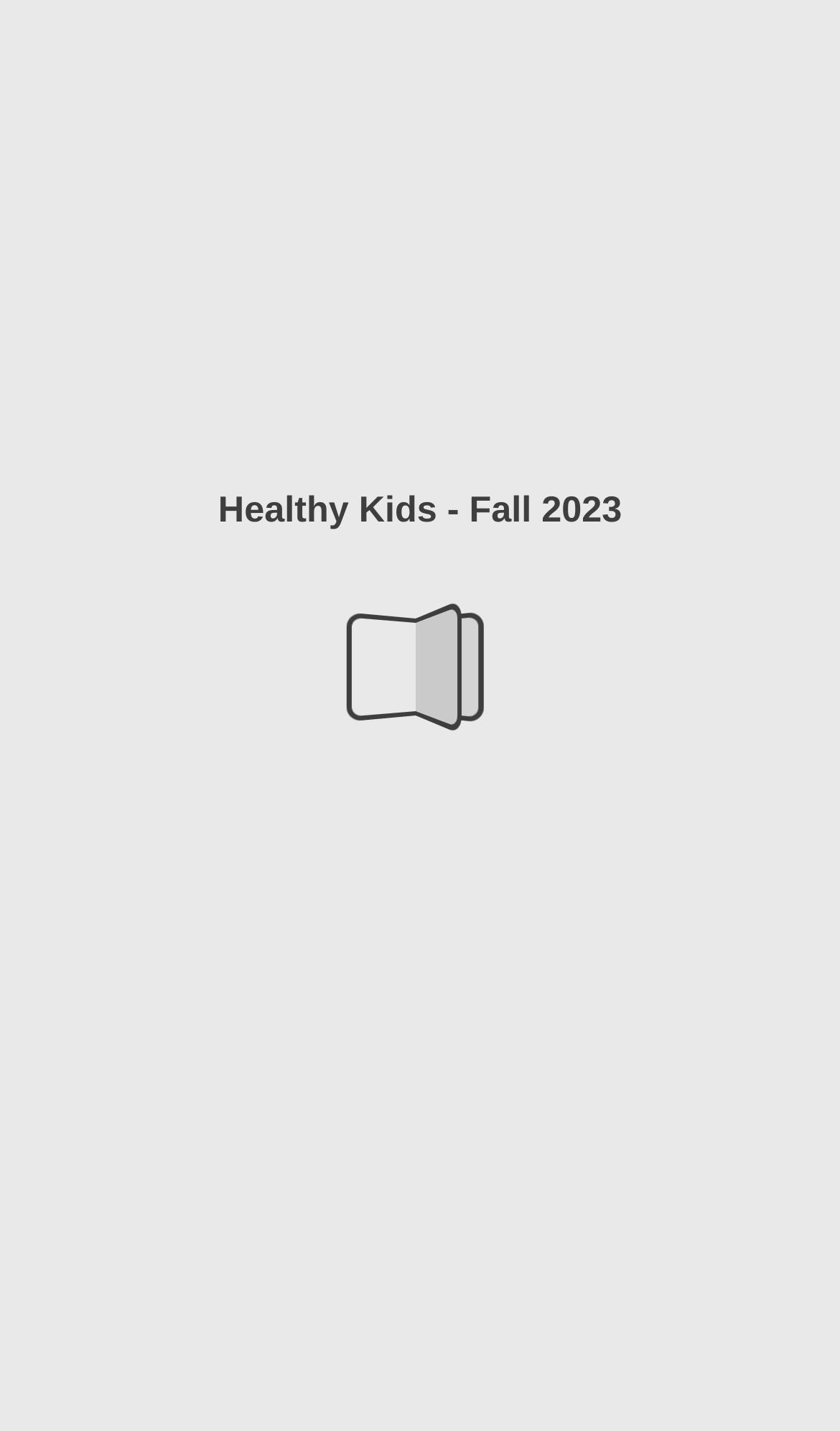Detail the various sections and features present on the webpage.

The webpage is titled "Healthy Kids - Fall 2023" and has a prominent heading with the same title at the top center of the page. Below the heading, there is a horizontal menubar with three menu items: "Menu", "Healthy Kids - Fall 2023", and "Search". The "Menu" item is located at the top left corner, while the "Search" item is at the top right corner. Each menu item has an accompanying image.

Below the menubar, there are two buttons, "Previous Page" and "Next Page", positioned at the middle left and middle right of the page, respectively. Each button has an image associated with it.

At the bottom of the page, there is another horizontal menubar with two menu items: "Thumbnails" and a static text "27/34". The "Thumbnails" item is located at the bottom left corner and has an accompanying image. The static text is positioned to the right of the "Thumbnails" item.

The webpage appears to be a digital publication or magazine, with a focus on children's health and wellness, as hinted by the meta description "INSIDE RADY CHILDREN’S Creative Care At Rady Children’s, healing happens in color. Assisting doctors and nurses, are musicians, magicians, storytellers and art".